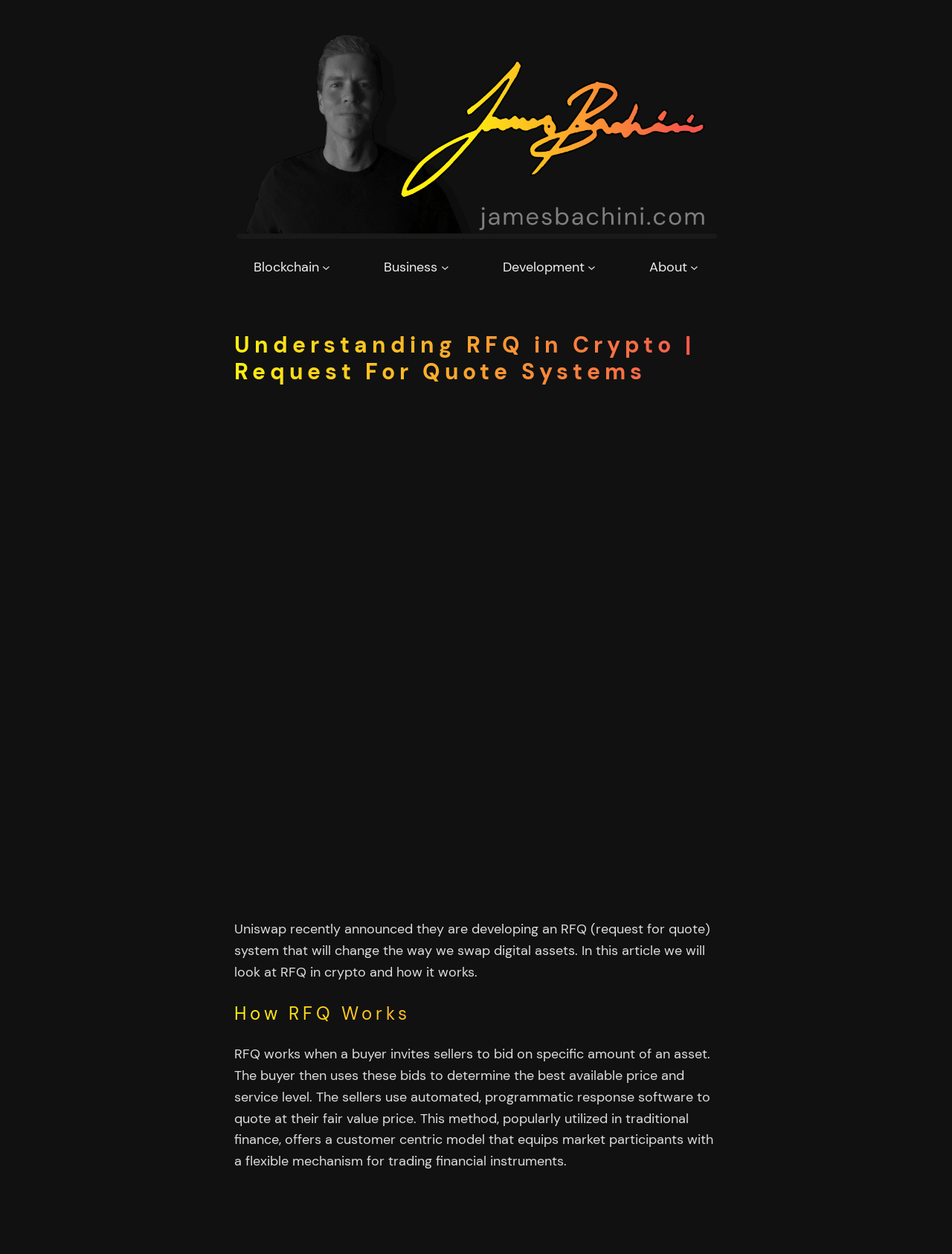Please extract the title of the webpage.

Understanding RFQ in Crypto | Request For Quote Systems